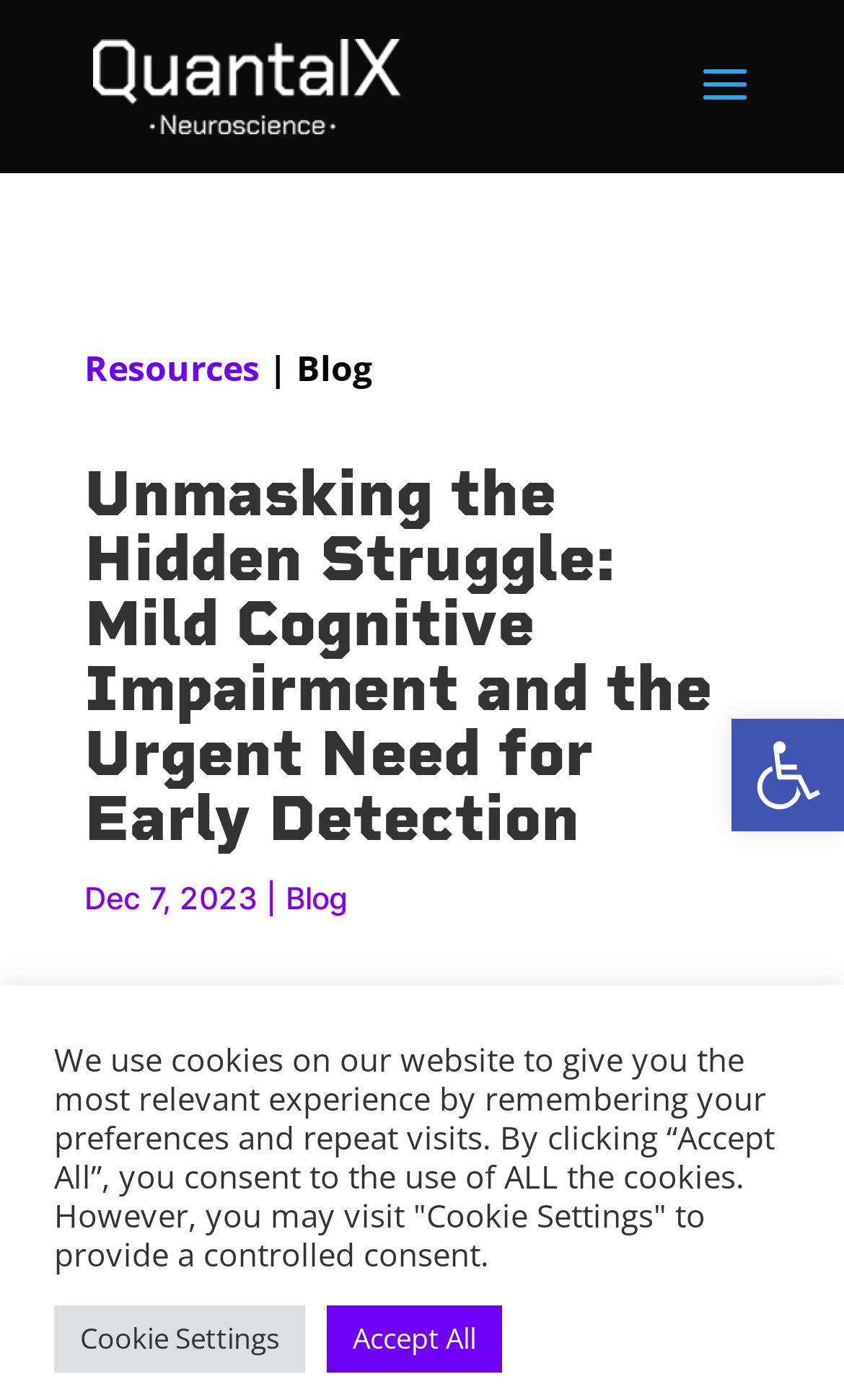Answer in one word or a short phrase: 
What is the name of the publication mentioned in the blog post?

Wired